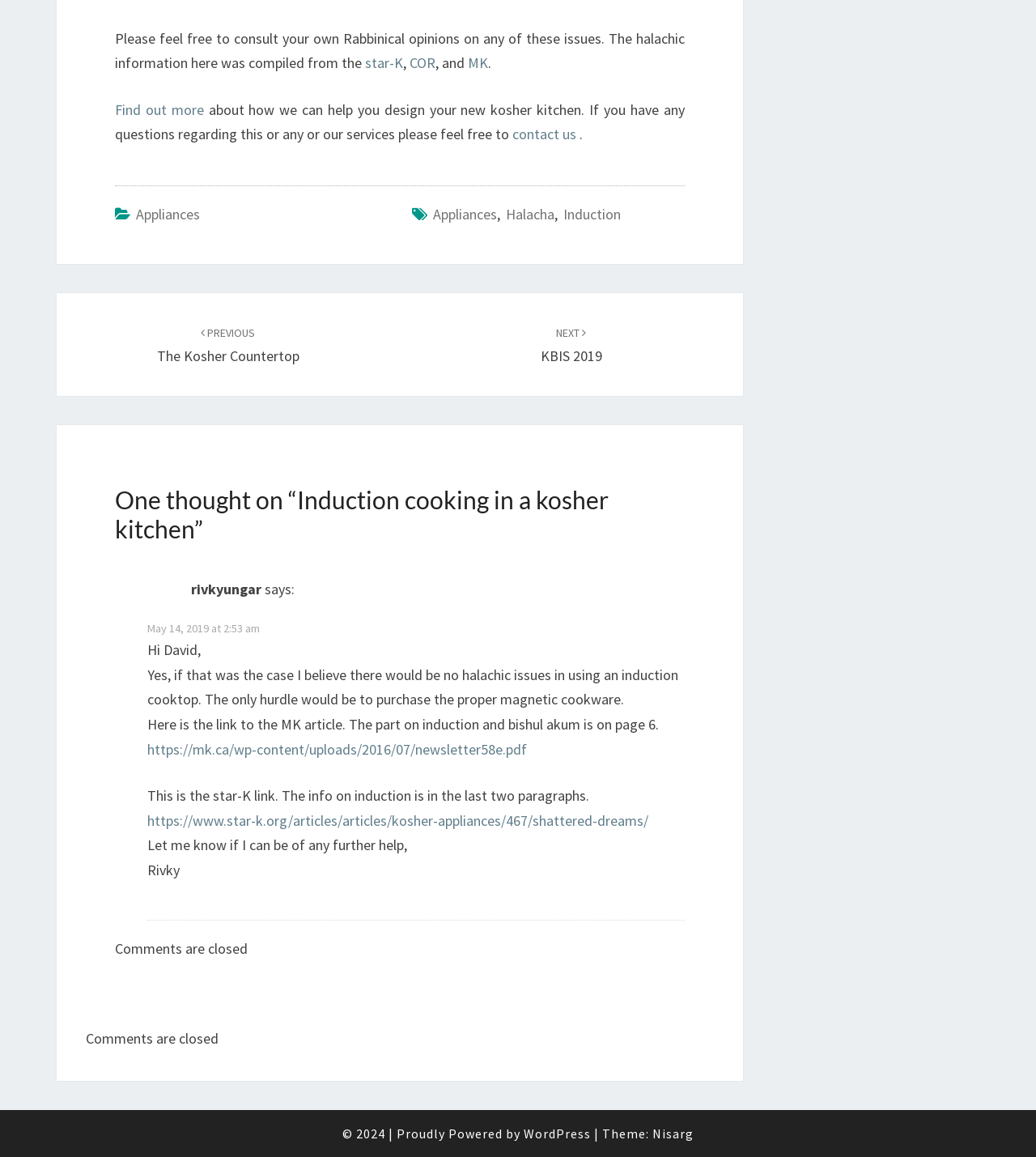Can you specify the bounding box coordinates of the area that needs to be clicked to fulfill the following instruction: "Click on the 'NEXT' link"?

[0.522, 0.278, 0.581, 0.316]